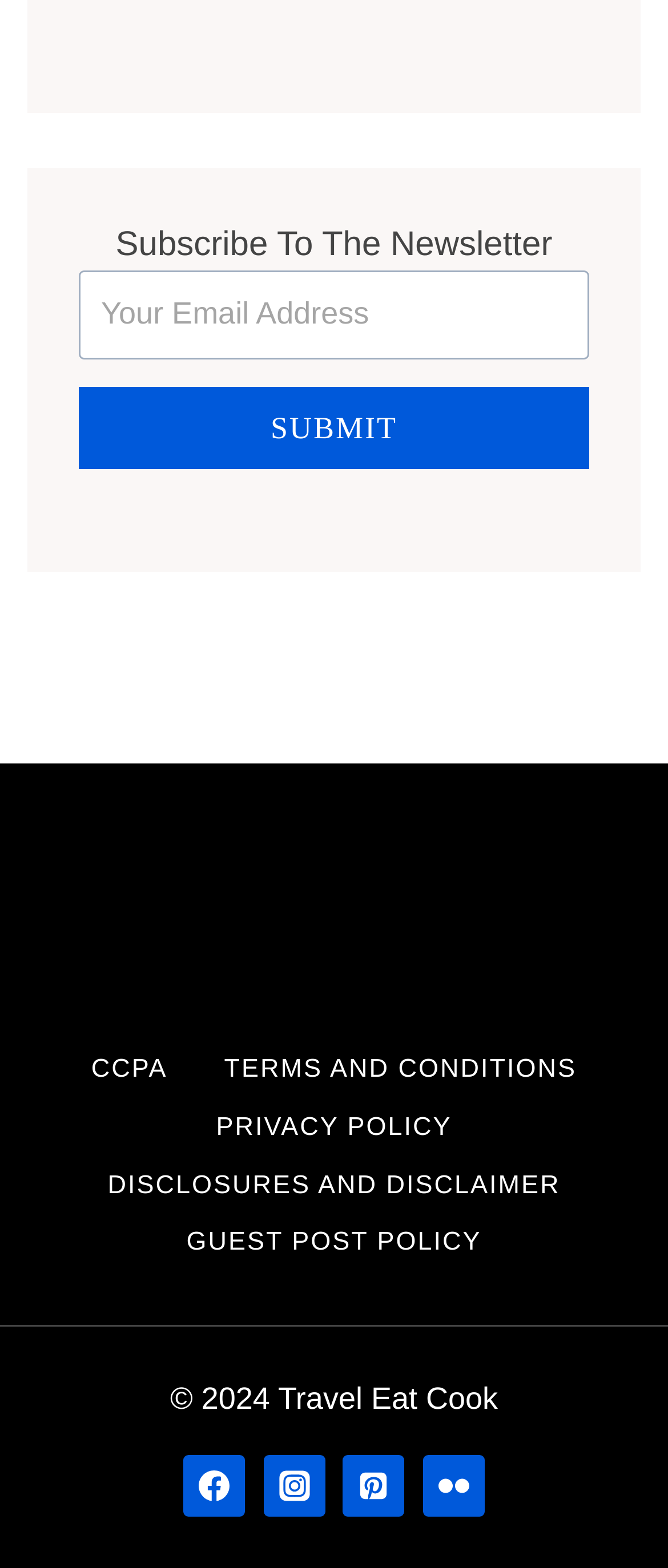Locate the bounding box coordinates of the area that needs to be clicked to fulfill the following instruction: "Submit the form". The coordinates should be in the format of four float numbers between 0 and 1, namely [left, top, right, bottom].

[0.118, 0.246, 0.882, 0.299]